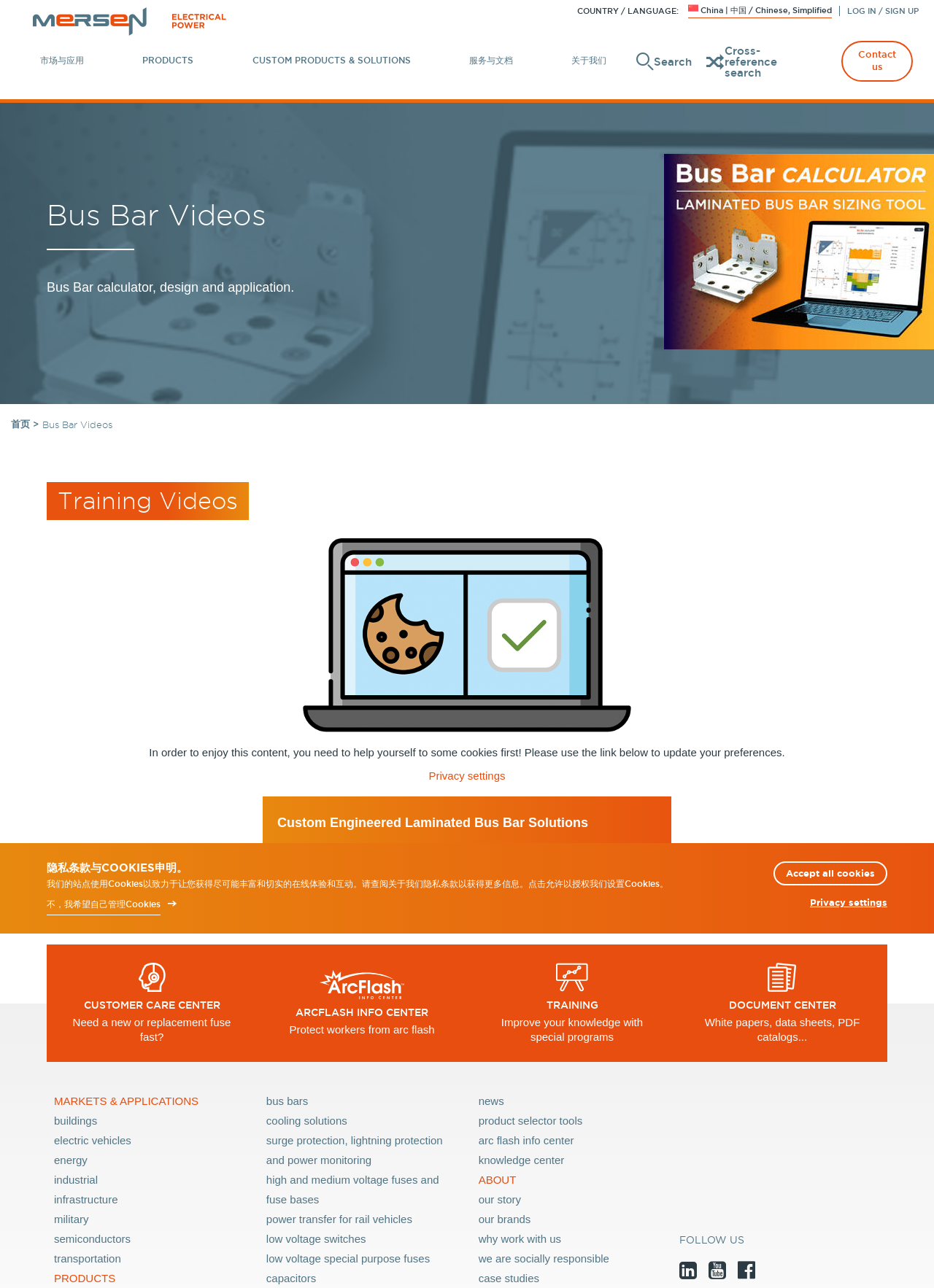Specify the bounding box coordinates of the element's region that should be clicked to achieve the following instruction: "Go to the customer care center". The bounding box coordinates consist of four float numbers between 0 and 1, in the format [left, top, right, bottom].

[0.05, 0.734, 0.275, 0.825]